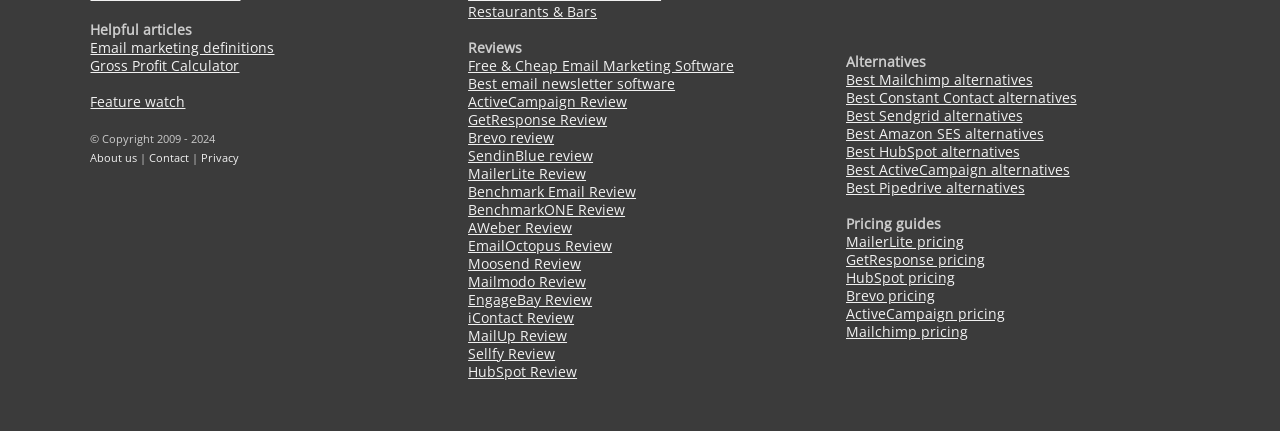Based on the element description "SendinBlue review", predict the bounding box coordinates of the UI element.

[0.366, 0.338, 0.463, 0.382]